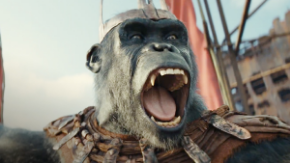Craft a detailed explanation of the image.

The image depicts a powerful and imposing gorilla character, likely inspired by the "Planet of the Apes" franchise. The gorilla is in a dynamic pose, showcasing its muscular physique and fierce expression as it roars or shouts, conveying a sense of strength and assertiveness. It is adorned with tribal-like accessories, enhancing its character design and indicating a warrior persona. The backdrop hints at a grand setting, possibly a post-apocalyptic landscape, consistent with themes from the franchise. This moment captures the essence of struggle and triumph, resonating with the overarching narrative of the "Kingdom of the Planet of the Apes" story.